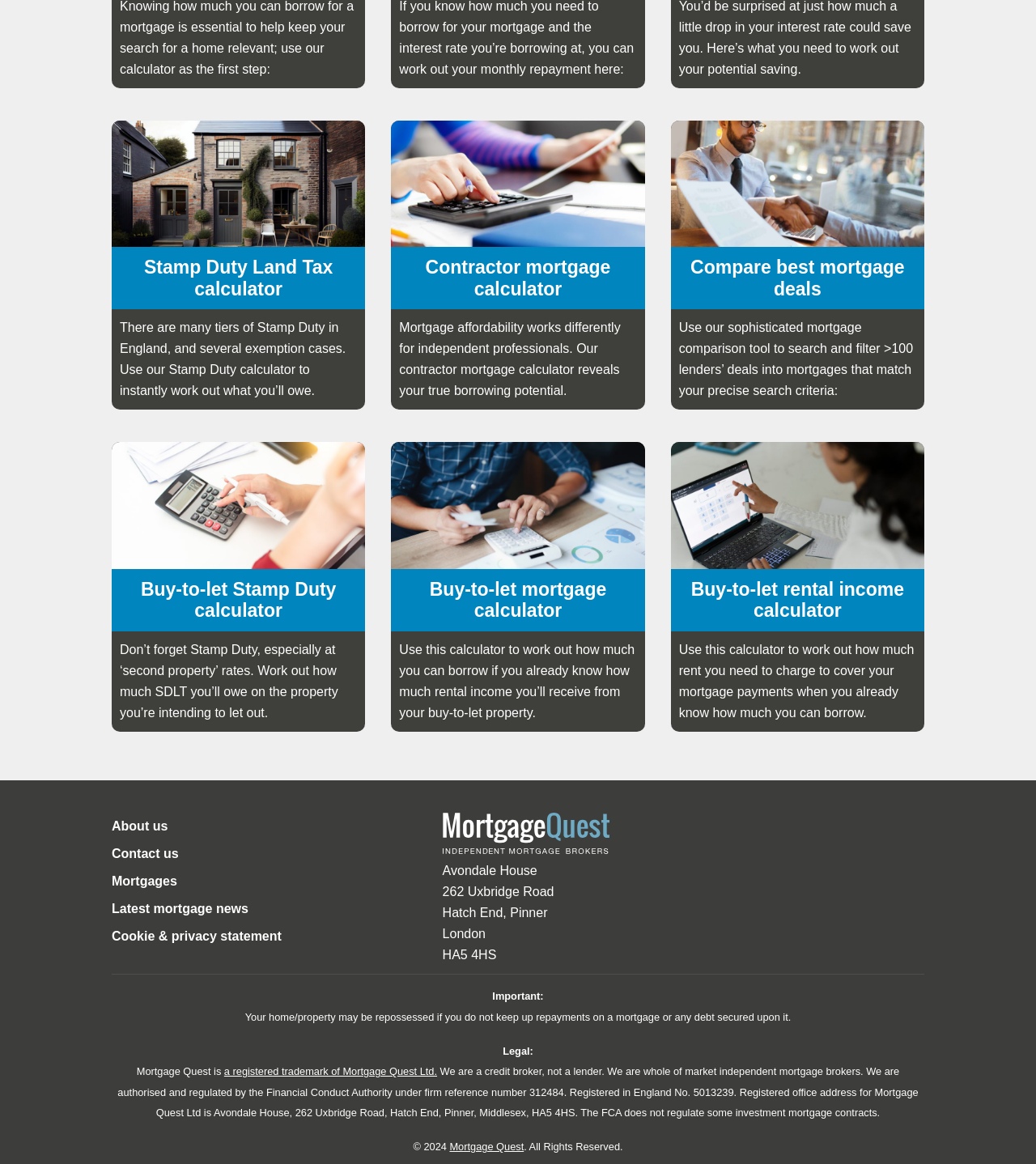Please specify the bounding box coordinates of the area that should be clicked to accomplish the following instruction: "Calculate Stamp Duty Land Tax". The coordinates should consist of four float numbers between 0 and 1, i.e., [left, top, right, bottom].

[0.108, 0.09, 0.353, 0.339]